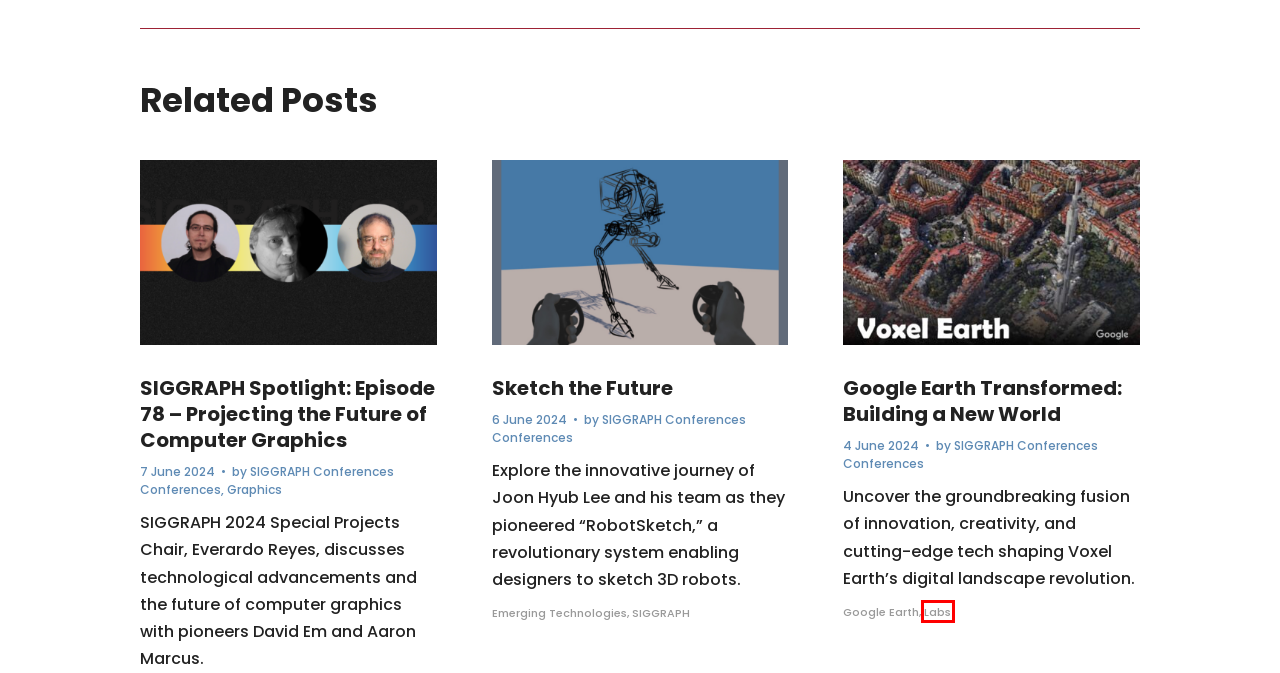Examine the screenshot of a webpage with a red bounding box around a specific UI element. Identify which webpage description best matches the new webpage that appears after clicking the element in the red bounding box. Here are the candidates:
A. Adaptive Technology Archives - ACM SIGGRAPH Blog
B. Google Earth Transformed: Building a New World - ACM SIGGRAPH Blog
C. Register | SIGGRAPH 2022
D. Emerging Technologies Archives - ACM SIGGRAPH Blog
E. Labs Archives - ACM SIGGRAPH Blog
F. Graphics Archives - ACM SIGGRAPH Blog
G. Sketch the Future - ACM SIGGRAPH Blog
H. SIGGRAPH Spotlight: Episode 78 – Projecting the Future of Computer Graphics - ACM SIGGRAPH Blog

E